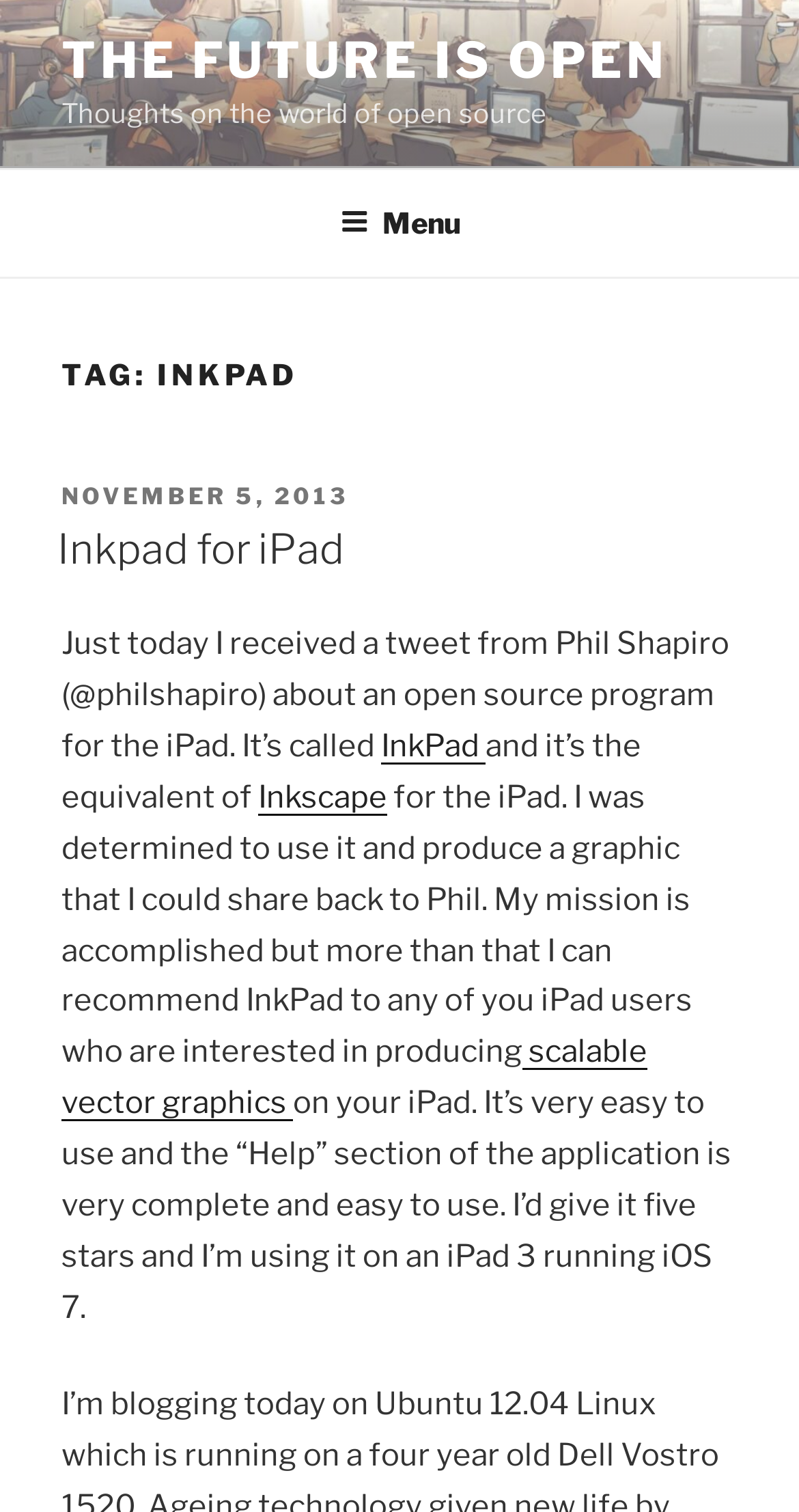Generate a comprehensive description of the contents of the webpage.

The webpage is about InkPad, an open-source program for the iPad. At the top, there is a prominent link "THE FUTURE IS OPEN" followed by a brief description "Thoughts on the world of open source". Below this, there is a top menu navigation bar that spans the entire width of the page, containing a button labeled "Menu" on the right side.

Further down, there is a heading "TAG: INKPAD" that serves as a title for the main content. Below this heading, there is a section with a posted date "NOVEMBER 5, 2013" and a heading "Inkpad for iPad" that links to the Inkpad for iPad page. 

The main content of the page is a blog post that discusses InkPad, an open-source program for the iPad. The post mentions that it is similar to Inkscape and allows users to produce scalable vector graphics on their iPad. The text is divided into several paragraphs, with links to InkPad and Inkscape scattered throughout. The post concludes with a positive review of InkPad, stating that it is easy to use and deserves five stars.